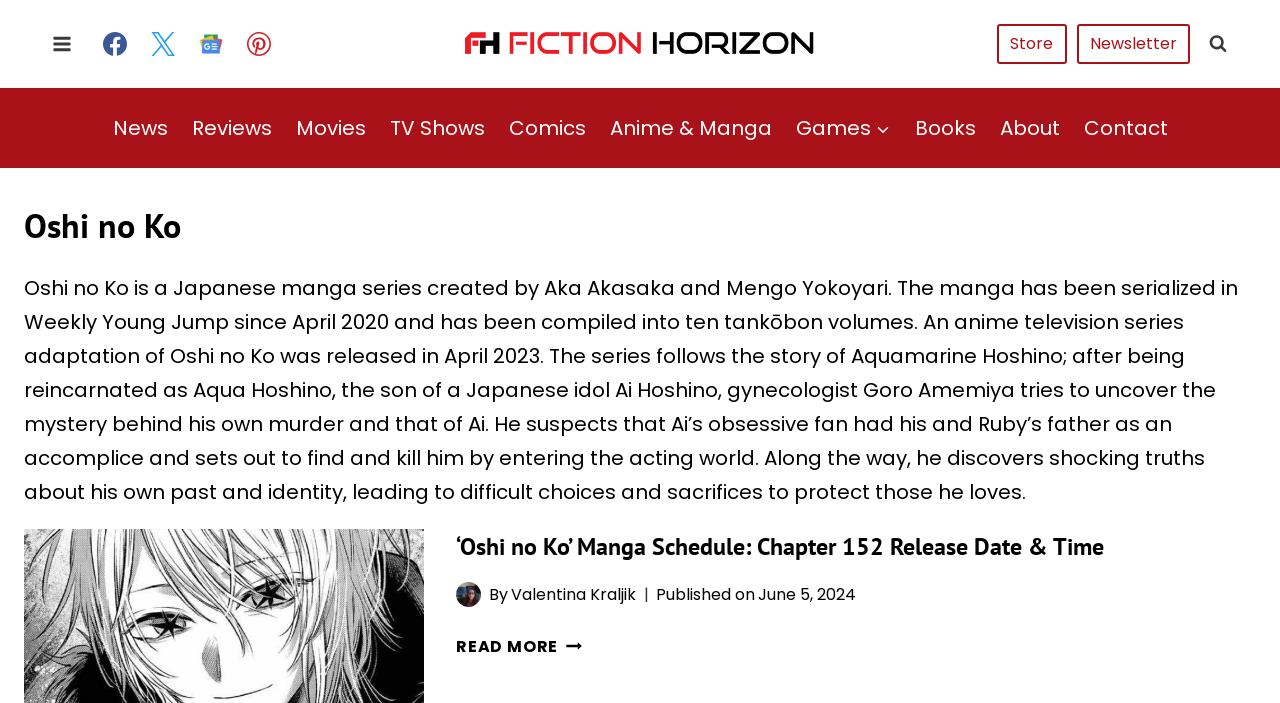Produce an extensive caption that describes everything on the webpage.

This webpage is about the Japanese manga series "Oshi no Ko" created by Aka Akasaka and Mengo Yokoyari. At the top left corner, there is a toggle menu button with an accompanying image. Next to it, there are social media links, including Facebook, Twitter, Google News, and Pinterest, each with its respective image. 

On the top right corner, there is a link to "Fiction Horizon" with an image, followed by links to "Store" and "Newsletter". A search form button is located at the top rightmost corner.

Below the top section, there is a primary navigation menu with links to various categories, including "News", "Reviews", "Movies", "TV Shows", "Comics", "Anime & Manga", "Games", "Books", "About", and "Contact".

The main content of the webpage is divided into three sections. The first section has a heading "Oshi no Ko" and a brief description of the manga series, including its serialization history and anime adaptation. 

The second section has a heading "‘Oshi no Ko’ Manga Schedule: Chapter 152 Release Date & Time" and a link to the same article. Below it, there is an author image with a link, followed by the author's name "Valentina Kraljik" and the publication date "June 5, 2024".

The third section is the footer, which contains a link to read more about the "Oshi no Ko" manga schedule.